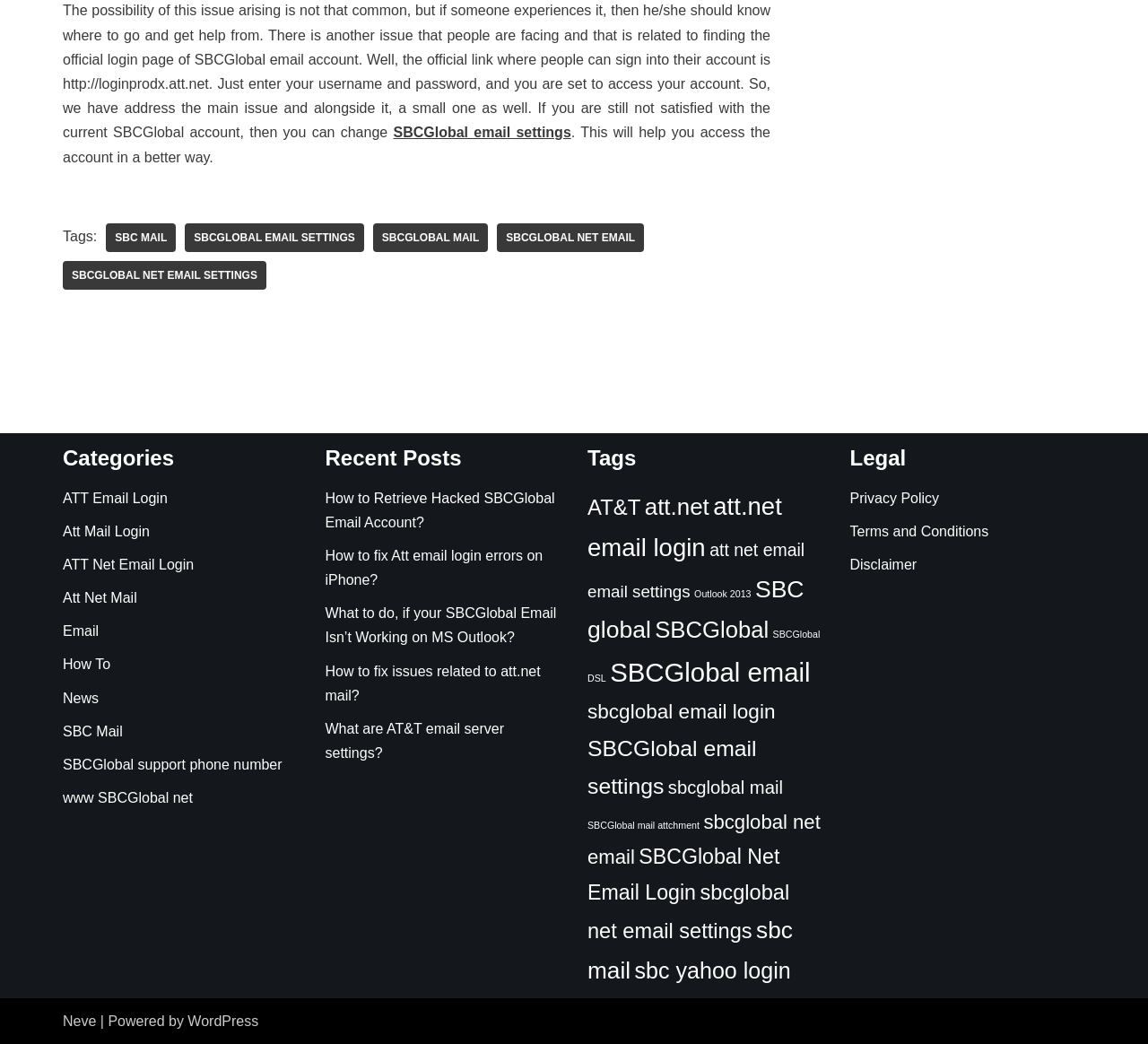Pinpoint the bounding box coordinates of the element to be clicked to execute the instruction: "Show the simple item record".

None